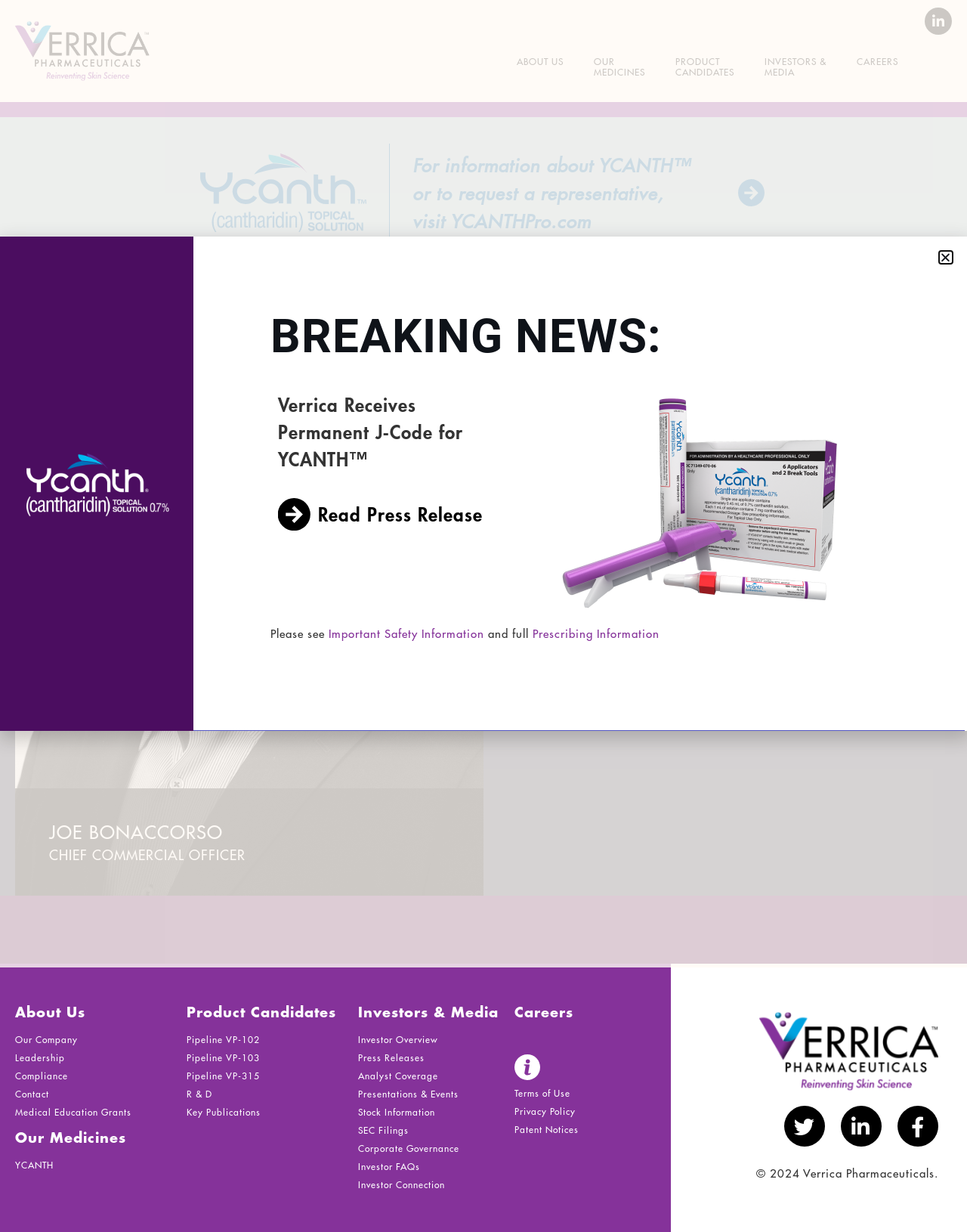Determine the coordinates of the bounding box that should be clicked to complete the instruction: "Click on ABOUT US". The coordinates should be represented by four float numbers between 0 and 1: [left, top, right, bottom].

[0.519, 0.04, 0.598, 0.083]